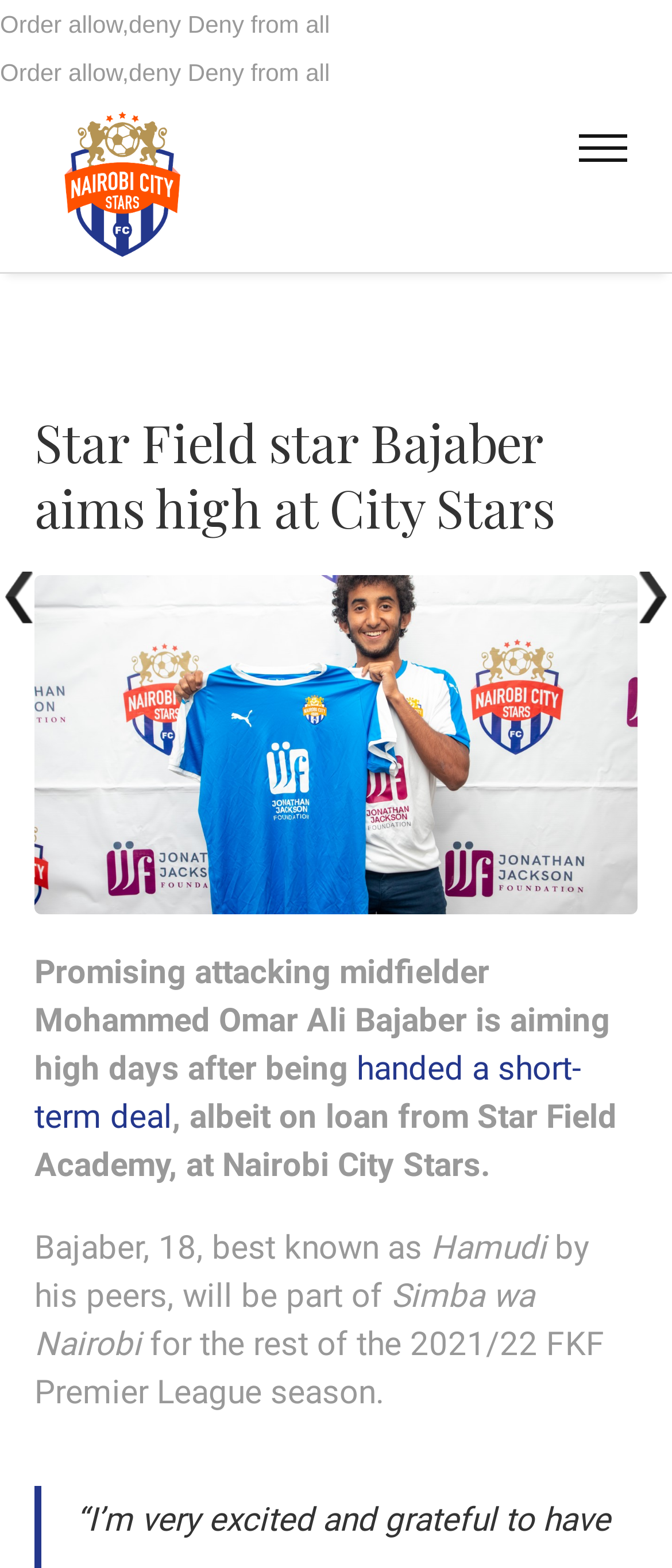Locate the UI element described by alt="Nairobi City Stars" and provide its bounding box coordinates. Use the format (top-left x, top-left y, bottom-right x, bottom-right y) with all values as floating point numbers between 0 and 1.

[0.051, 0.107, 0.313, 0.125]